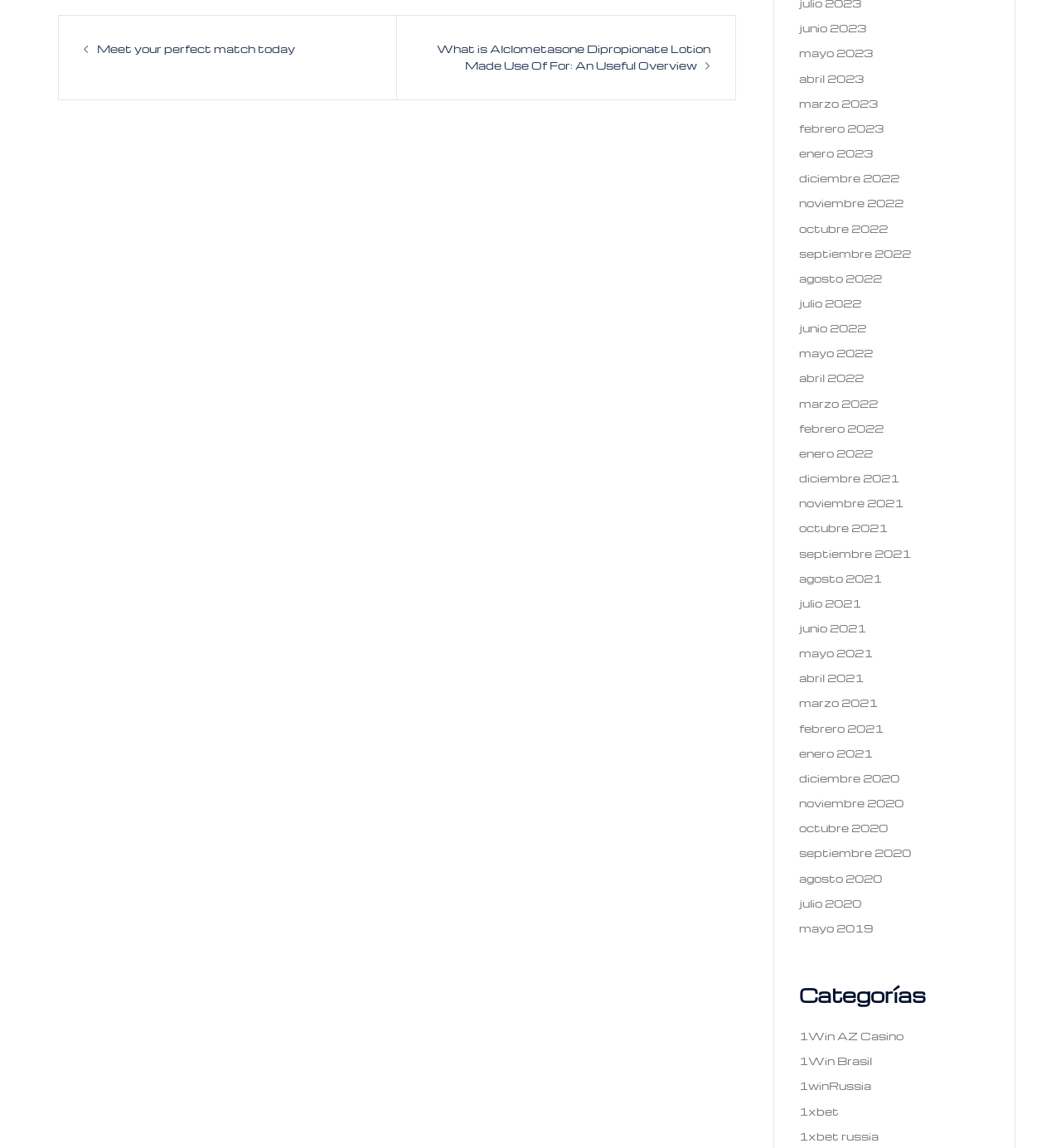Locate the bounding box coordinates of the element I should click to achieve the following instruction: "Visit the '1xbet' page".

[0.753, 0.961, 0.79, 0.974]